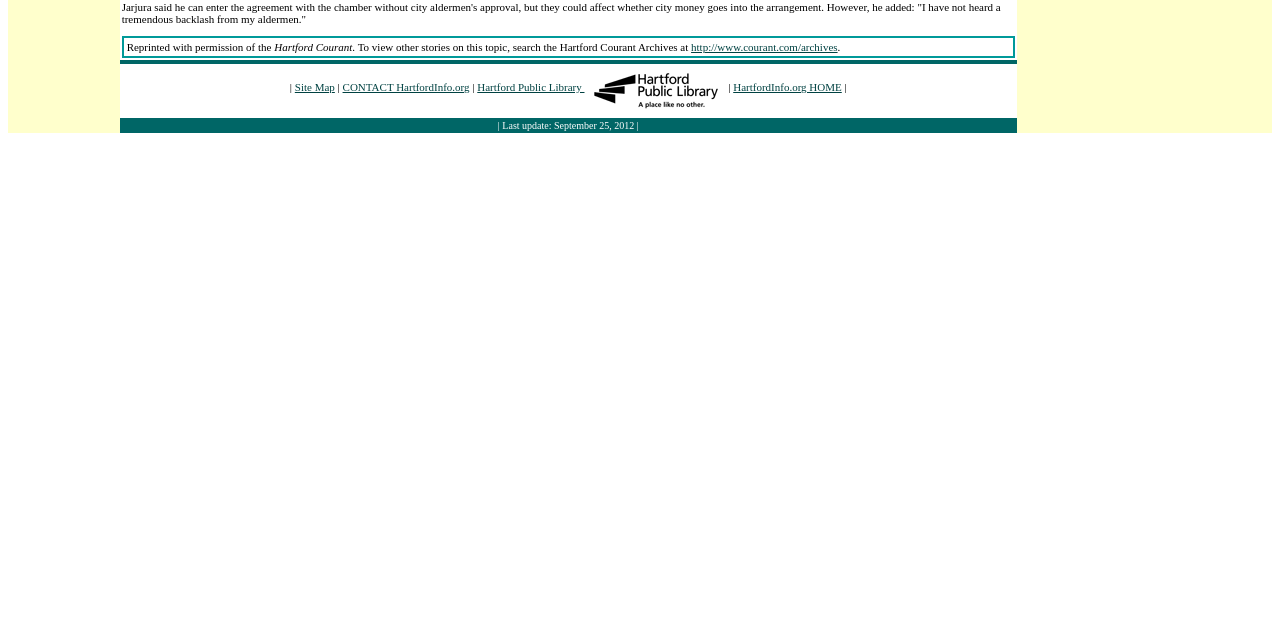Please specify the bounding box coordinates in the format (top-left x, top-left y, bottom-right x, bottom-right y), with values ranging from 0 to 1. Identify the bounding box for the UI component described as follows: HartfordInfo.org HOME

[0.573, 0.127, 0.658, 0.145]